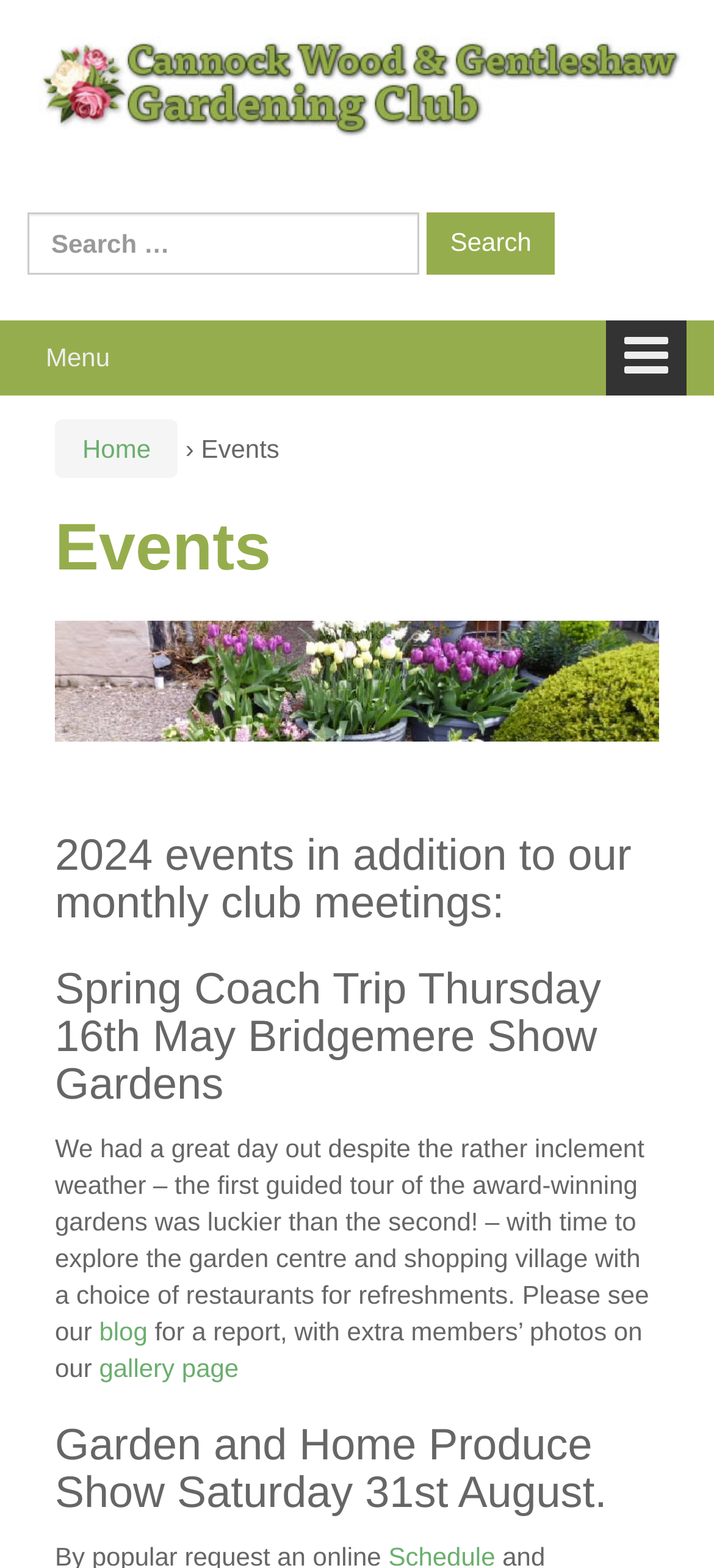Refer to the image and provide an in-depth answer to the question: 
Where can users find a report of the Spring Coach Trip?

Users can find a report of the Spring Coach Trip by clicking on the 'blog' link, which is located in the text describing the event.